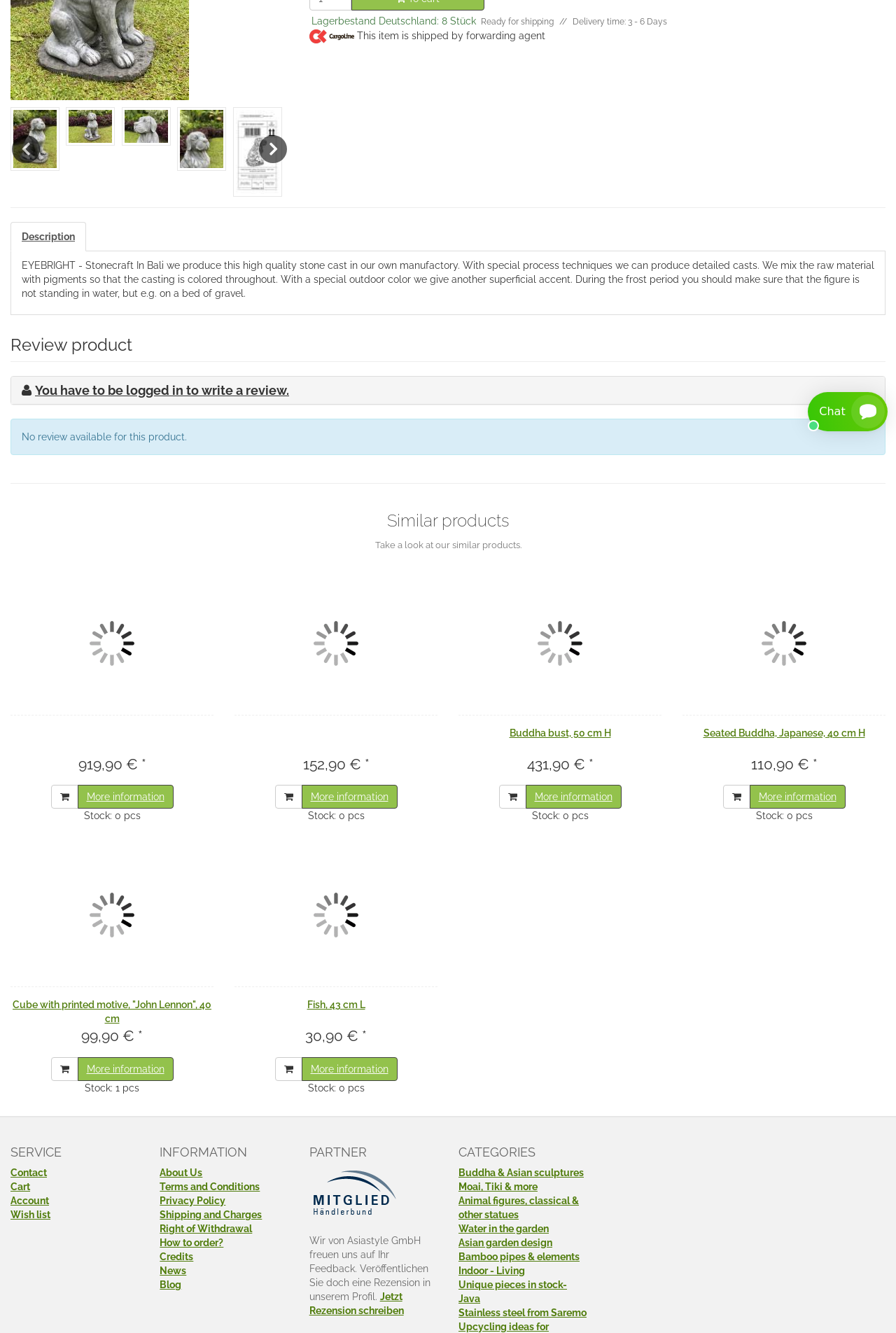Using the element description: "Buddha & Asian sculptures", determine the bounding box coordinates. The coordinates should be in the format [left, top, right, bottom], with values between 0 and 1.

[0.512, 0.876, 0.652, 0.884]